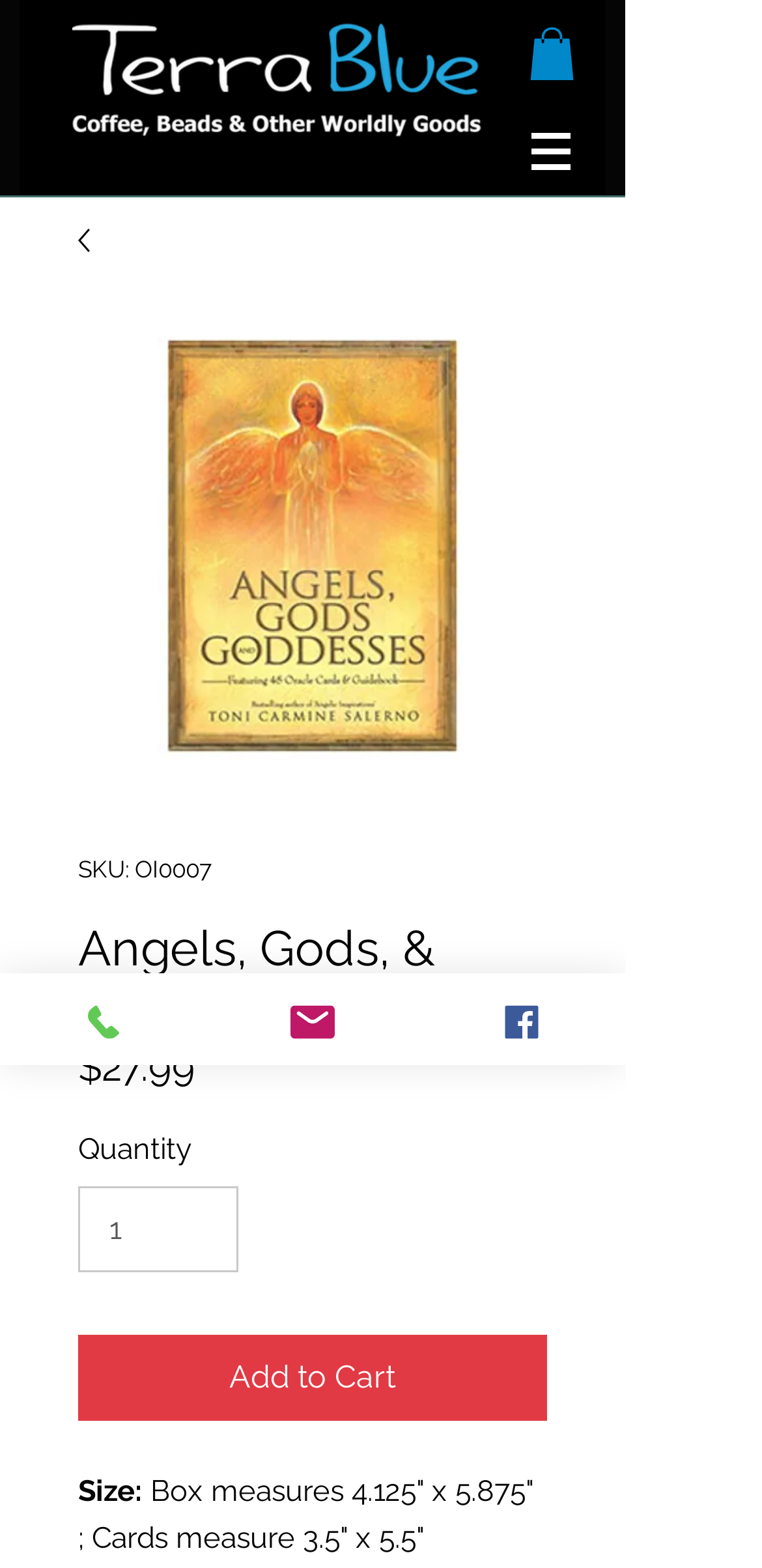What is the name of the website?
Please provide a full and detailed response to the question.

The name of the website is inferred from the logo image 'TB_WebLogo.png' and the navigation menu item 'Site', which suggests that the website is called Terra Blue.